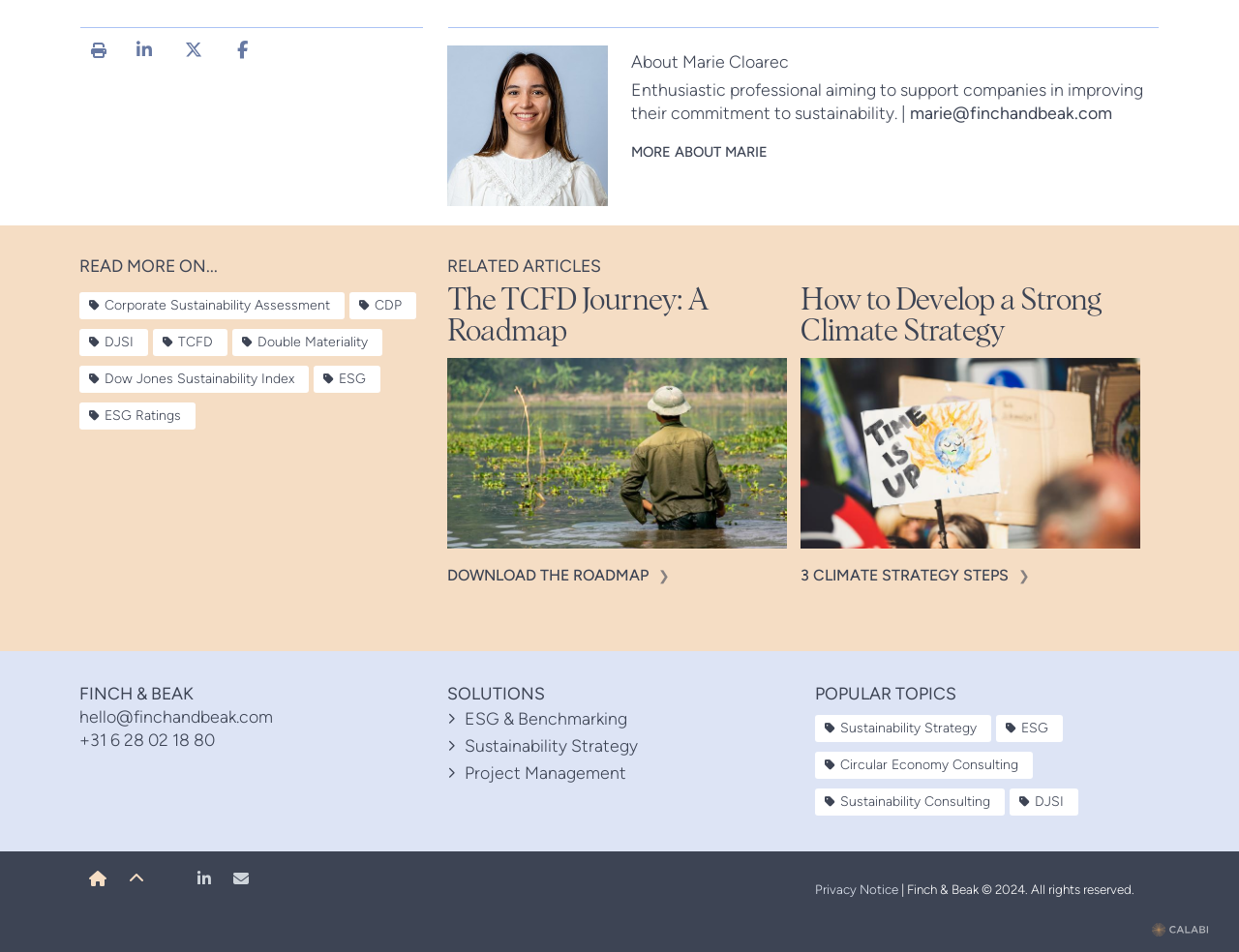Answer the question below with a single word or a brief phrase: 
What is Marie Cloarec's profession?

Sustainability professional